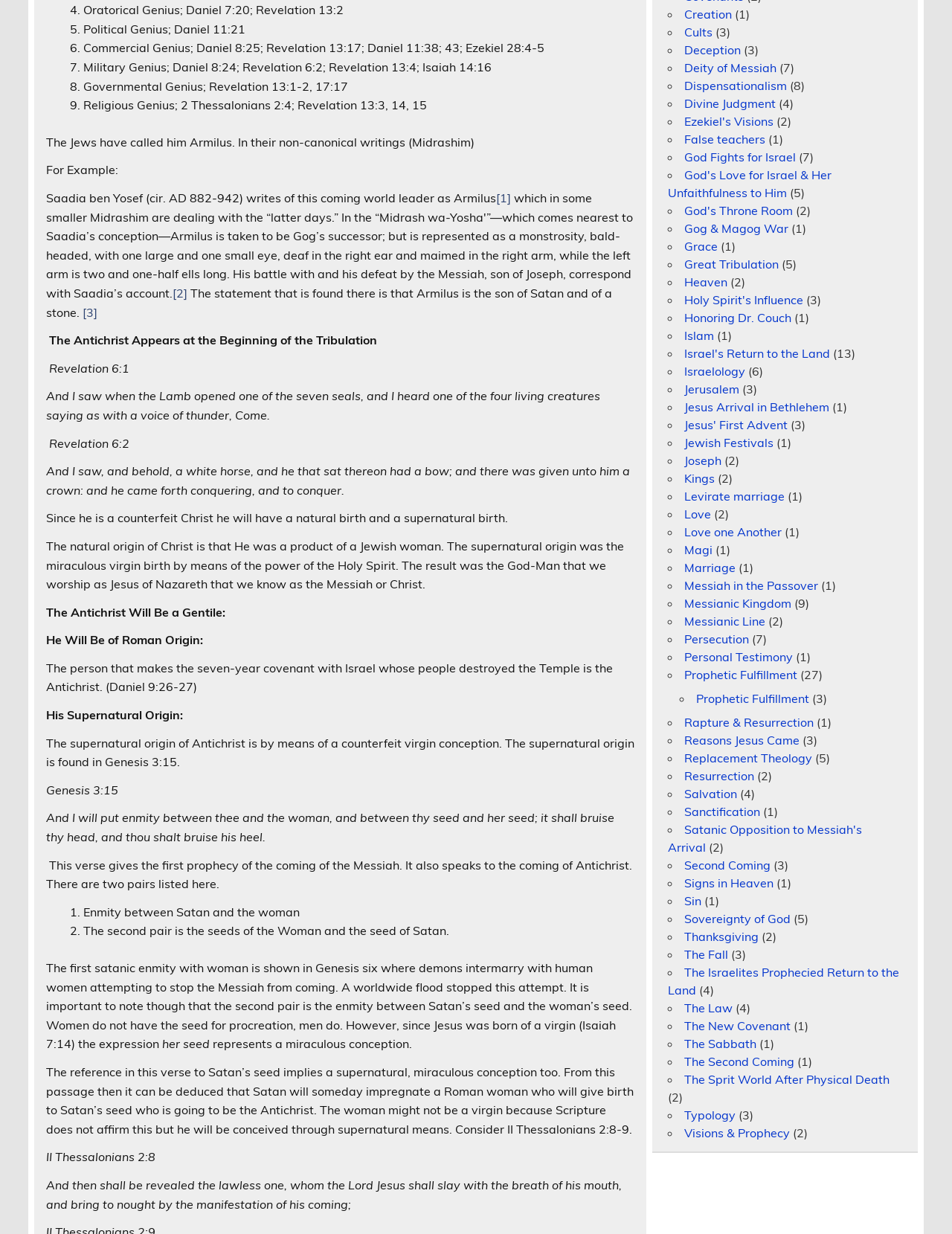Please determine the bounding box coordinates for the UI element described as: "AUD $".

None